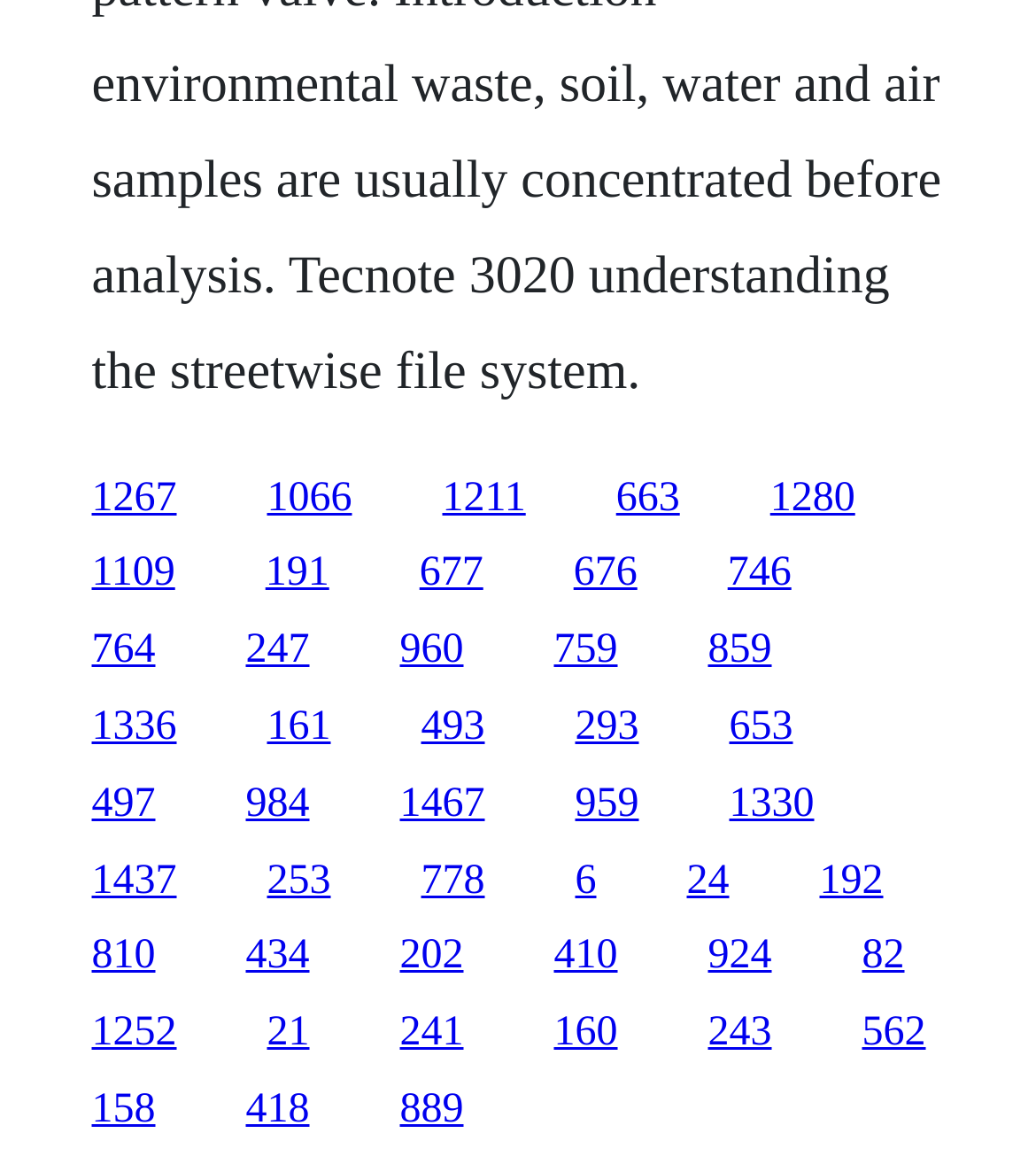How many links are in the top row?
Please respond to the question with as much detail as possible.

I analyzed the y-coordinates of the bounding boxes of the link elements and found that the top row contains 5 links, which have similar y-coordinates.